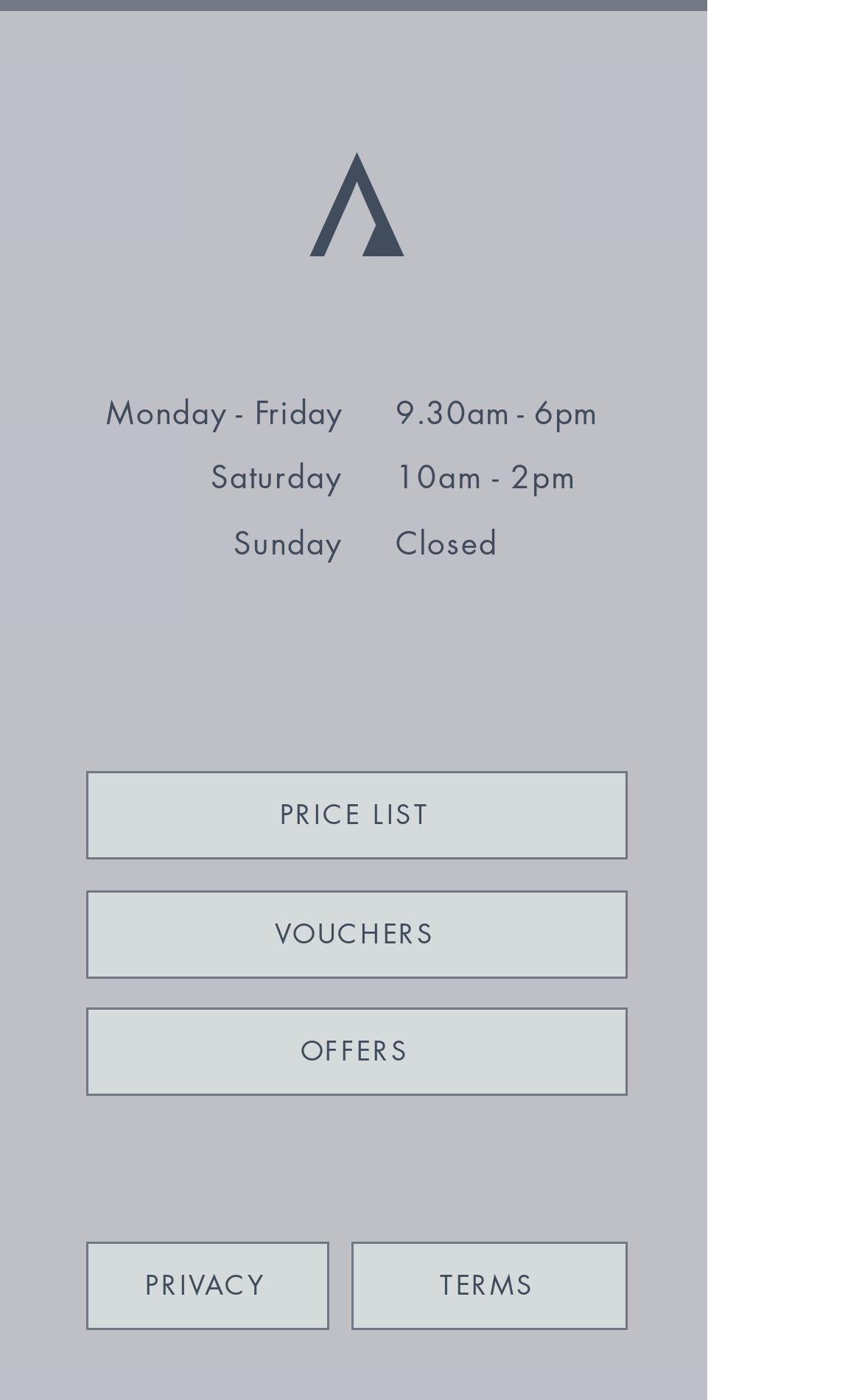How many links are there in the footer section?
Could you please answer the question thoroughly and with as much detail as possible?

I counted the number of link elements in the lower part of the webpage, which includes 'PRICE LIST', 'VOUCHERS', 'OFFERS', 'EMAIL', and 'PRIVACY', and found that there are 5 links in the footer section.